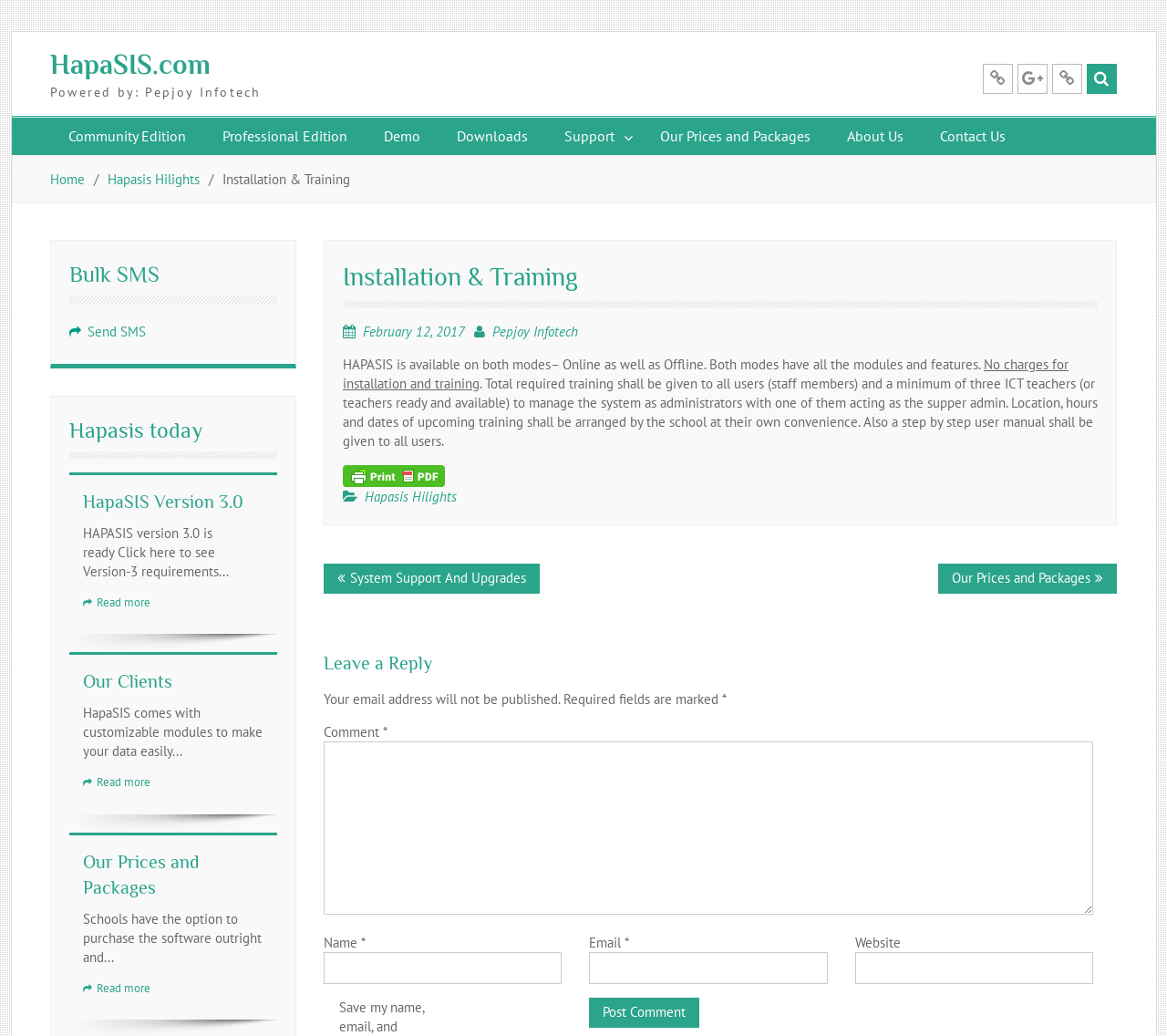Please specify the bounding box coordinates of the region to click in order to perform the following instruction: "Click on the 'Print Friendly, PDF & Email' link".

[0.294, 0.45, 0.381, 0.466]